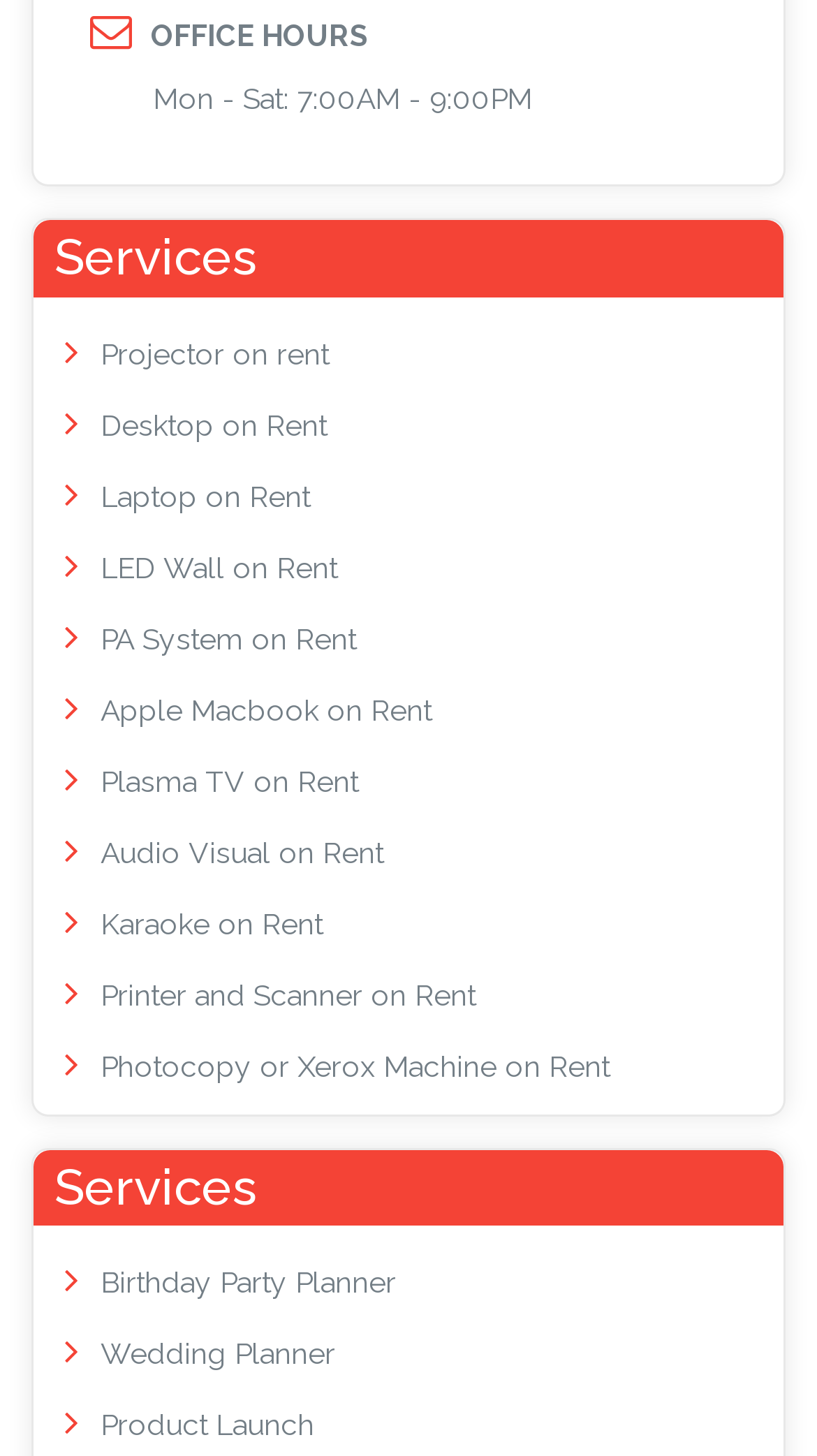Given the webpage screenshot and the description, determine the bounding box coordinates (top-left x, top-left y, bottom-right x, bottom-right y) that define the location of the UI element matching this description: Printer and Scanner on Rent

[0.123, 0.671, 0.582, 0.694]